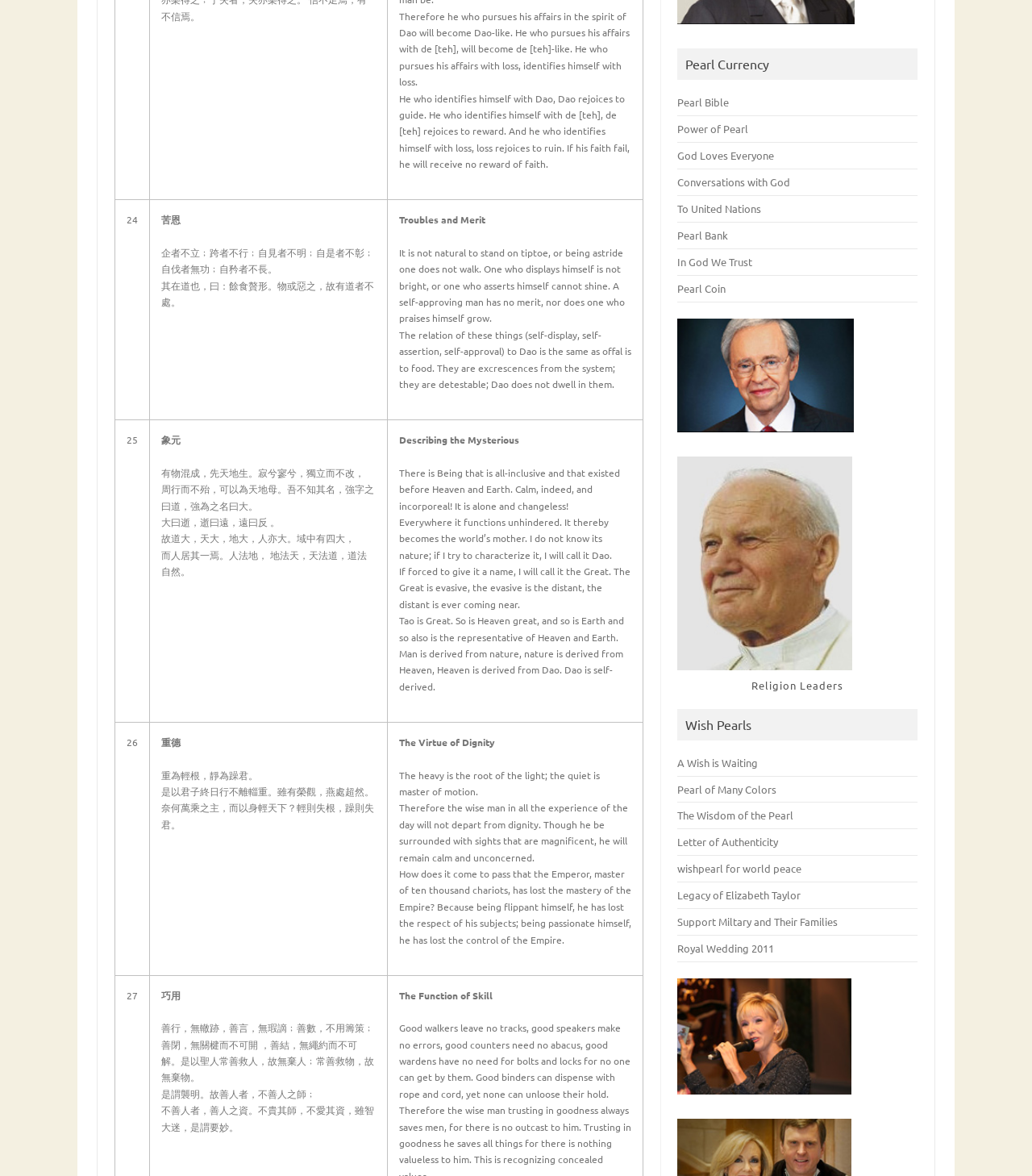Please determine the bounding box coordinates of the element's region to click for the following instruction: "Click on the 'Pearl Bible' link".

[0.657, 0.081, 0.707, 0.093]